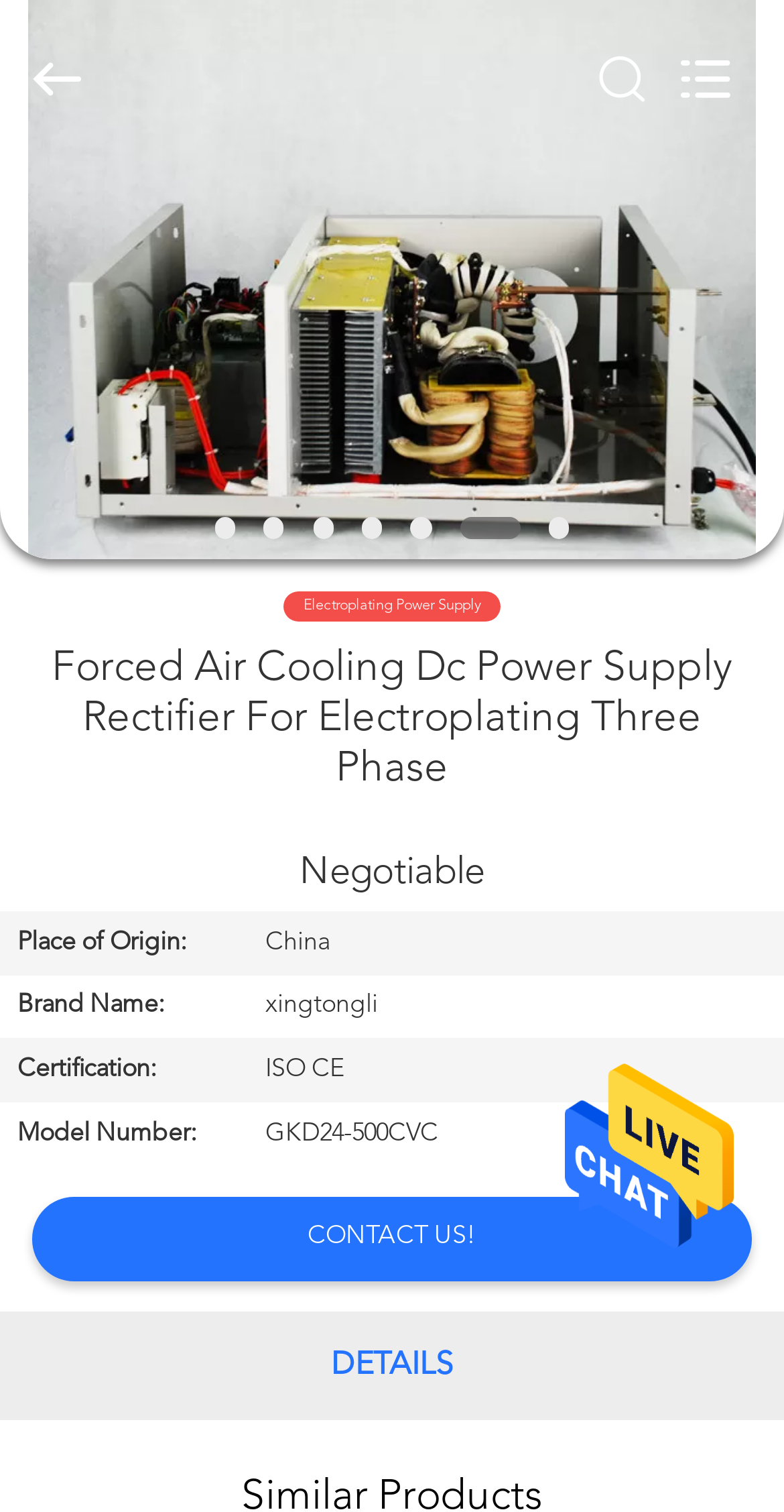What is the model number of the product?
Kindly offer a detailed explanation using the data available in the image.

I found the model number by looking at the table with the caption 'Negotiable' and finding the row with the header 'Model Number:' which has the value 'GKD24-500CVC'.